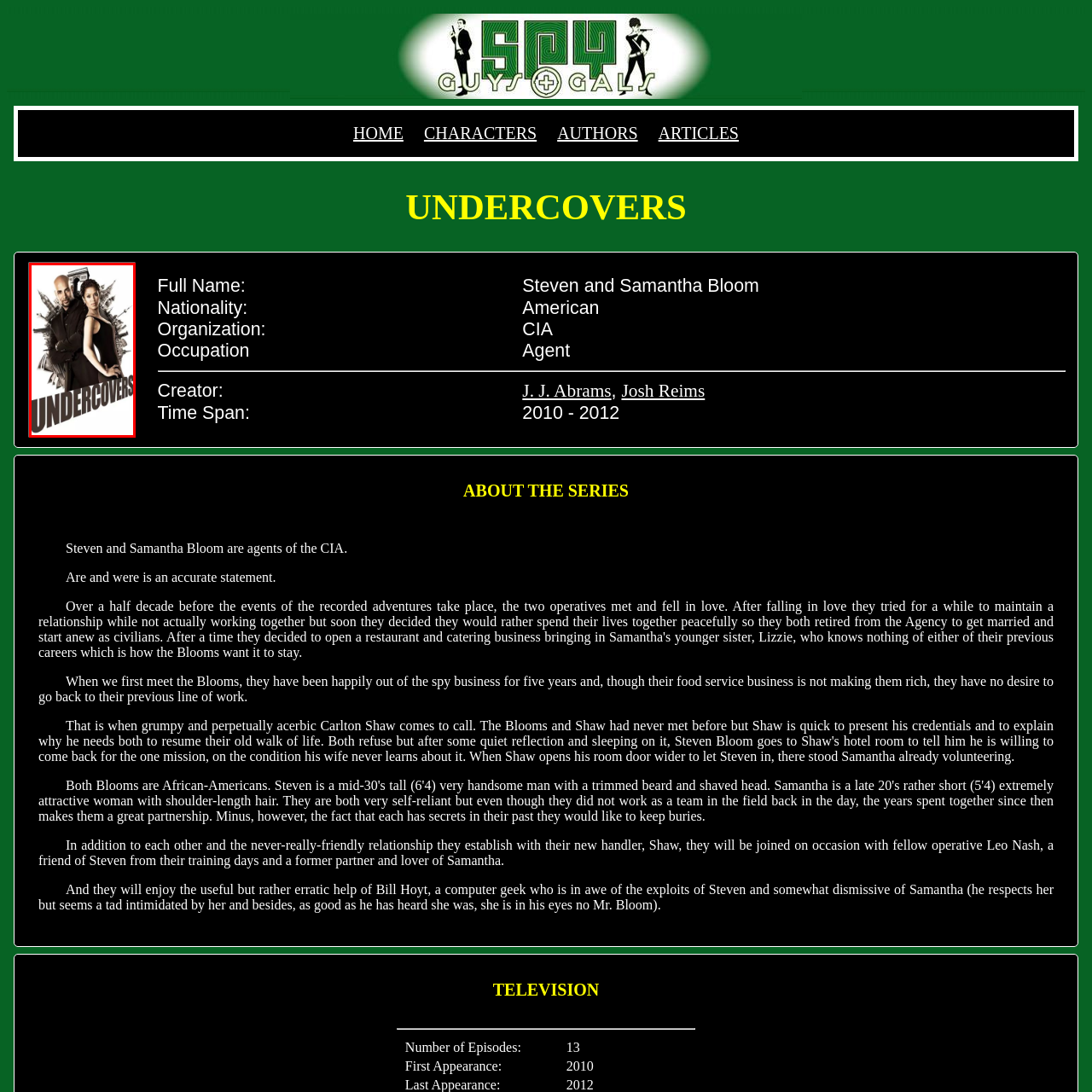Thoroughly describe the contents of the image enclosed in the red rectangle.

The image features the promotional artwork for the television series "Undercovers," created by J.J. Abrams and Josh Reims. Central to the image are the two main characters, Steven and Samantha Bloom, portrayed in a stylish and confident pose. Steven, positioned on the left, sports a sharp black suit, exuding a sense of mystery and authority, while Samantha, on the right, showcases elegance in a sleek black dress, emphasizing her strength and sophistication. The background blends elements of iconic cityscapes, hinting at their roles as CIA agents involved in espionage. The series explores their dynamic relationship as they adapt to life after being out of the spy business for five years. The bold title "UNDERCOVERS" sits prominently at the bottom, further drawing attention to this action-packed narrative of intrigue and personal connection.